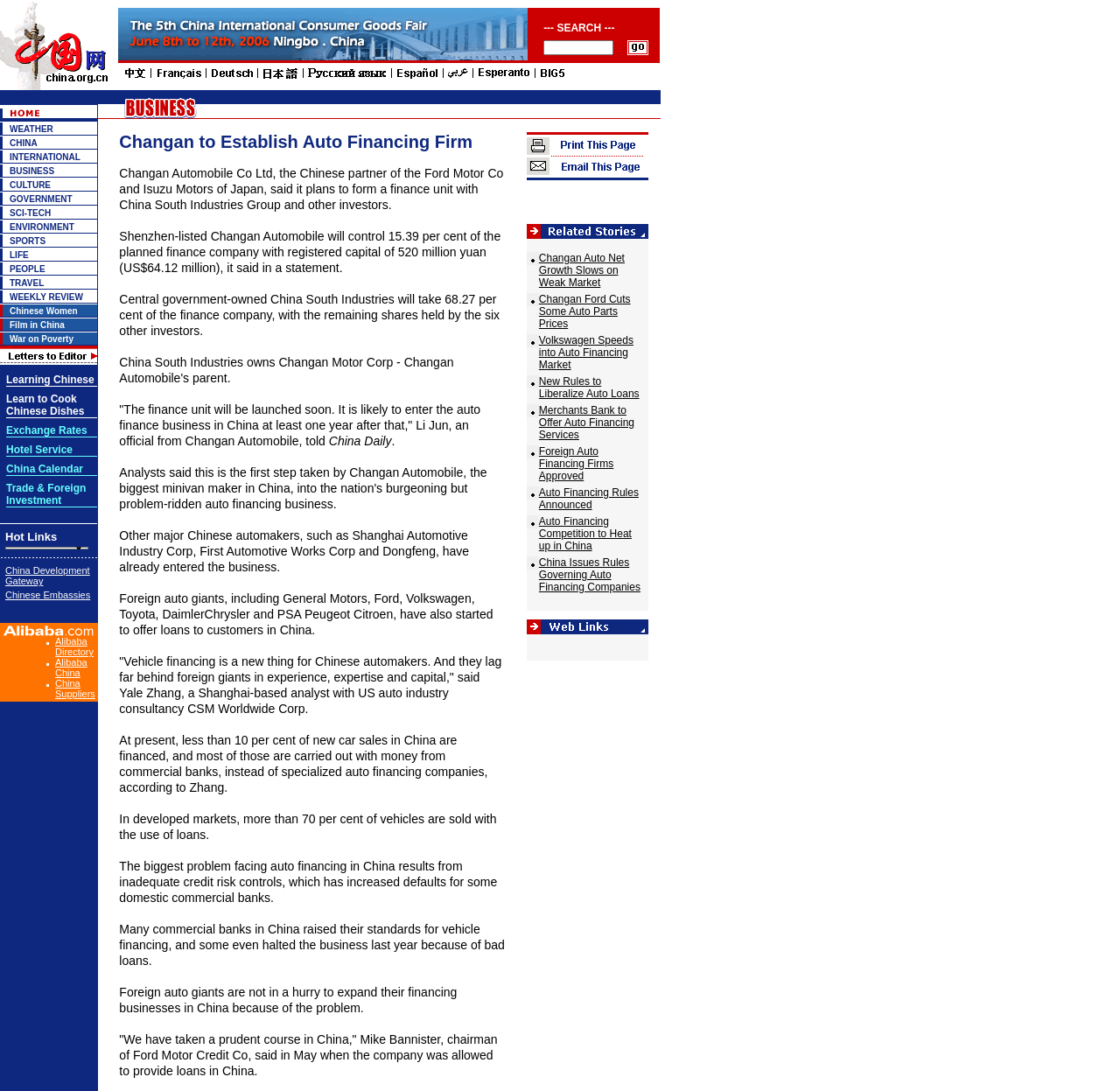Please answer the following question using a single word or phrase: 
What is the purpose of the search bar?

To search content